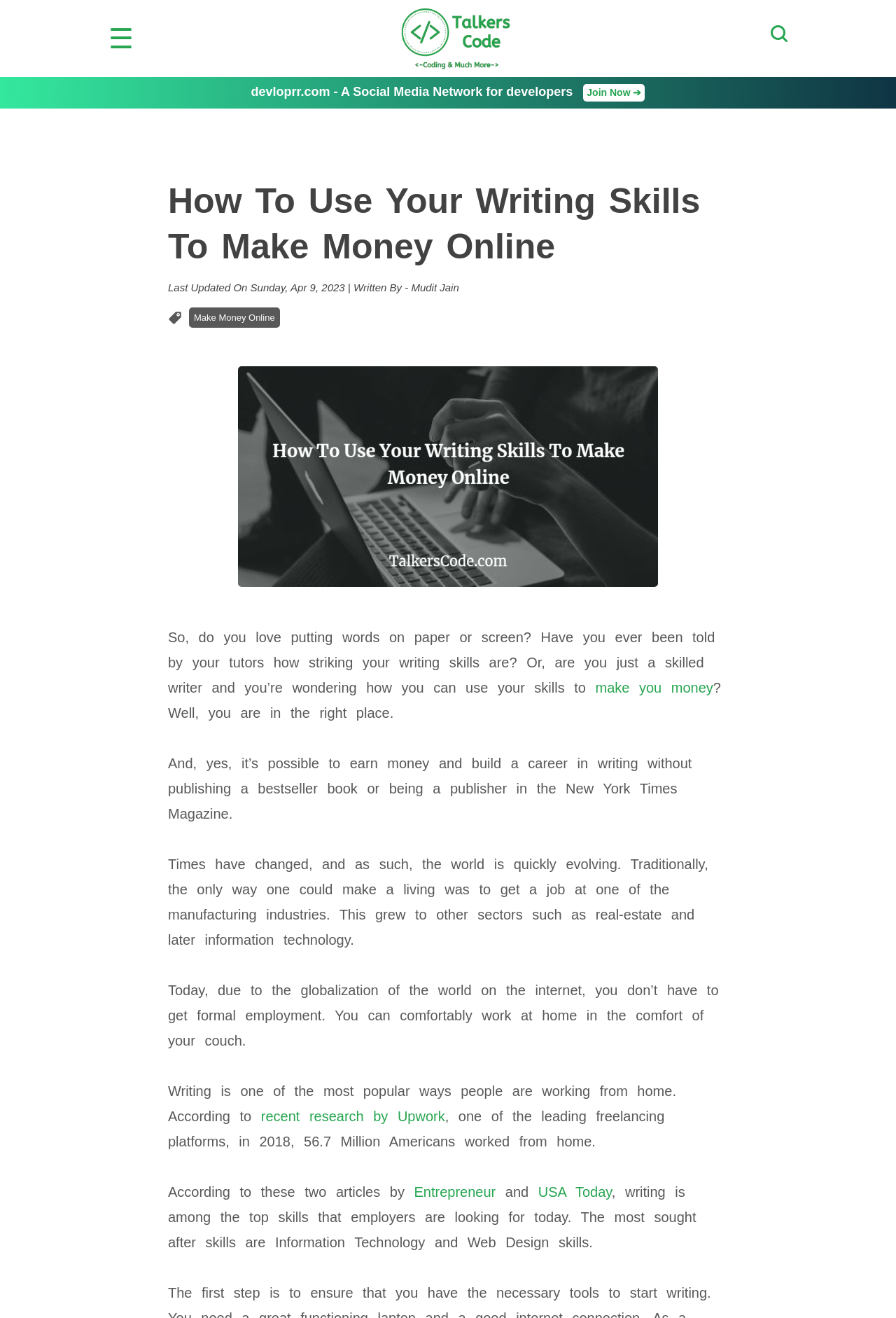Extract the main title from the webpage.

How To Use Your Writing Skills To Make Money Online